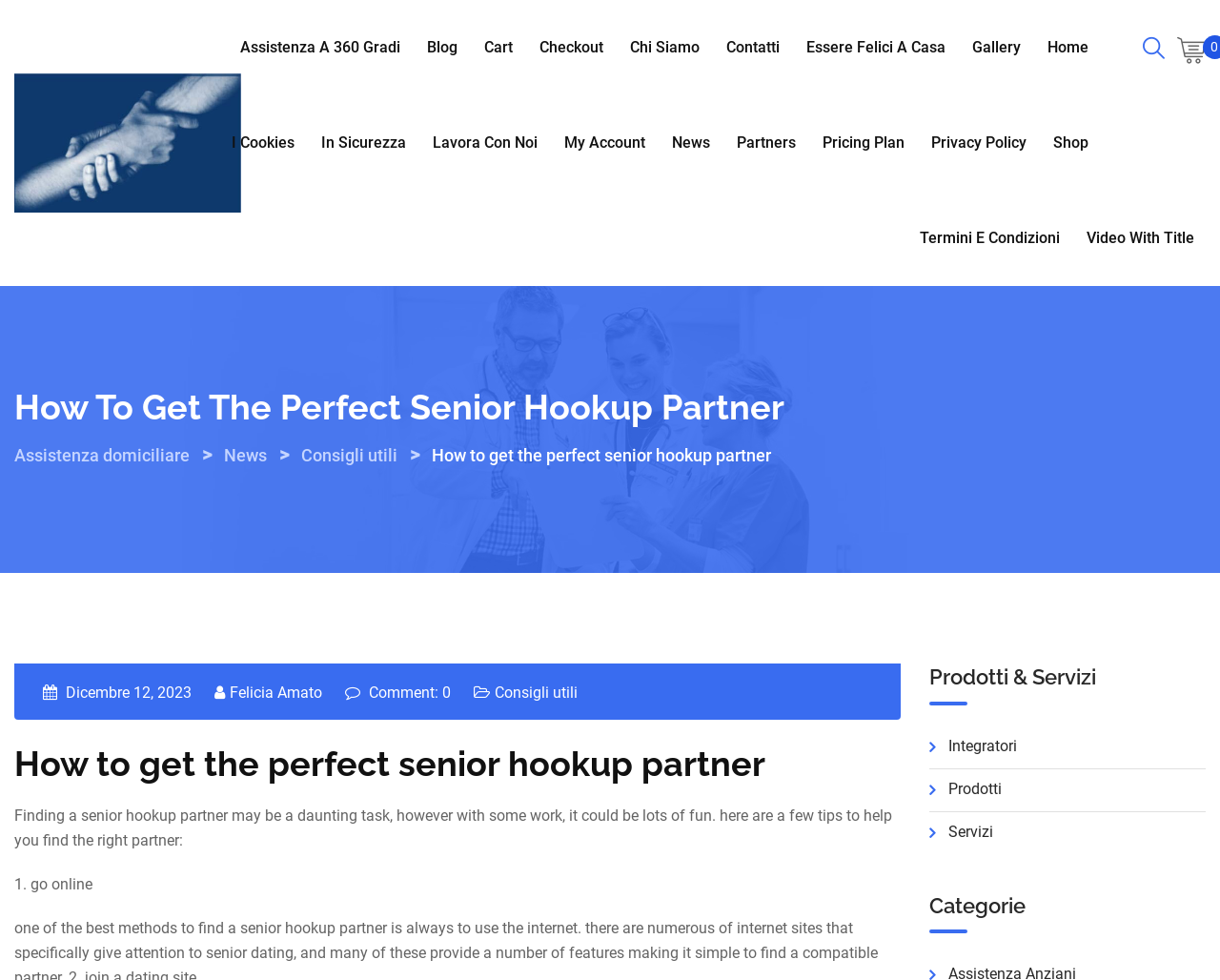Please identify the bounding box coordinates of the element's region that I should click in order to complete the following instruction: "Go to Blog". The bounding box coordinates consist of four float numbers between 0 and 1, i.e., [left, top, right, bottom].

[0.341, 0.0, 0.384, 0.097]